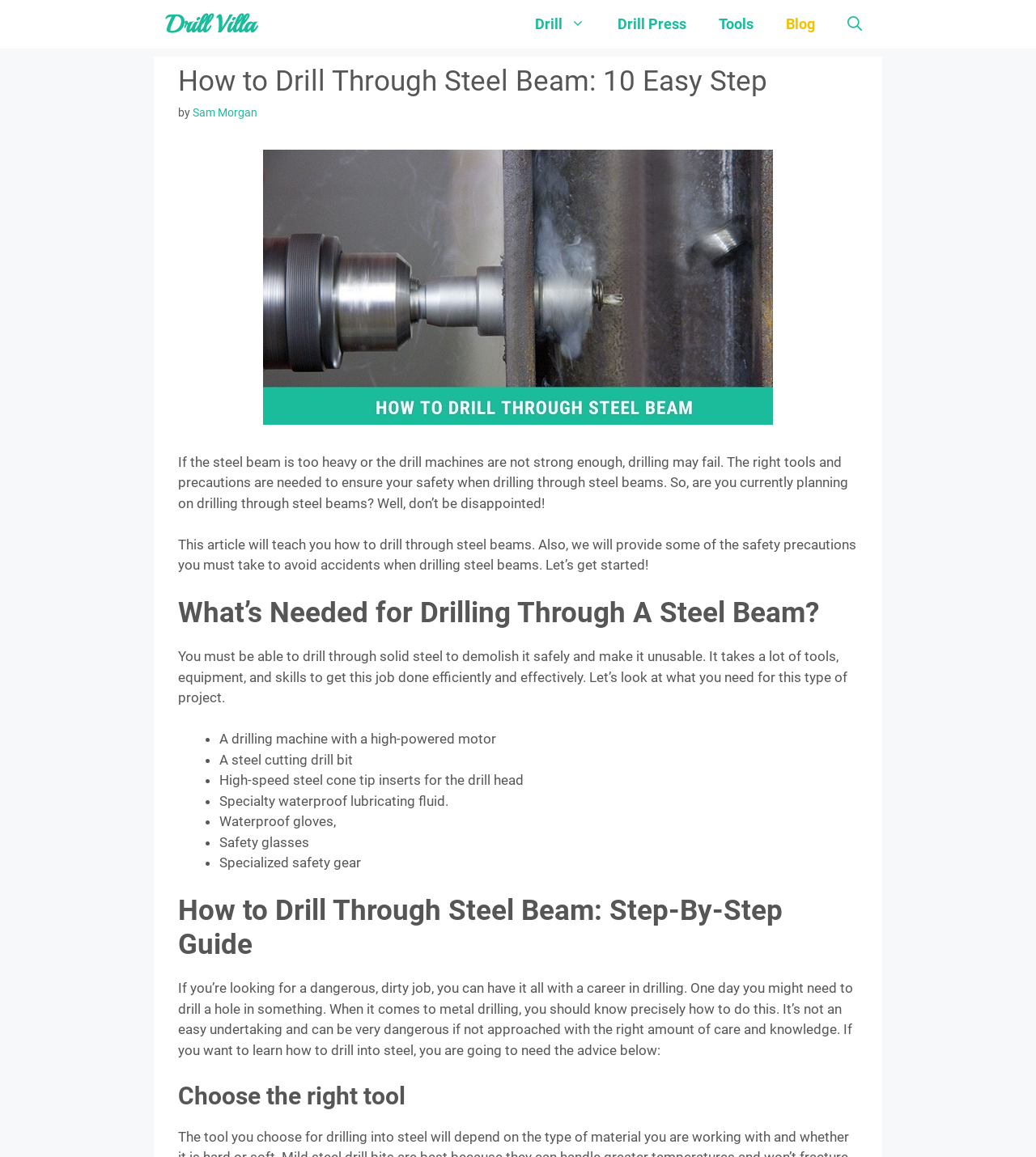Given the webpage screenshot, identify the bounding box of the UI element that matches this description: "Back to Results".

None